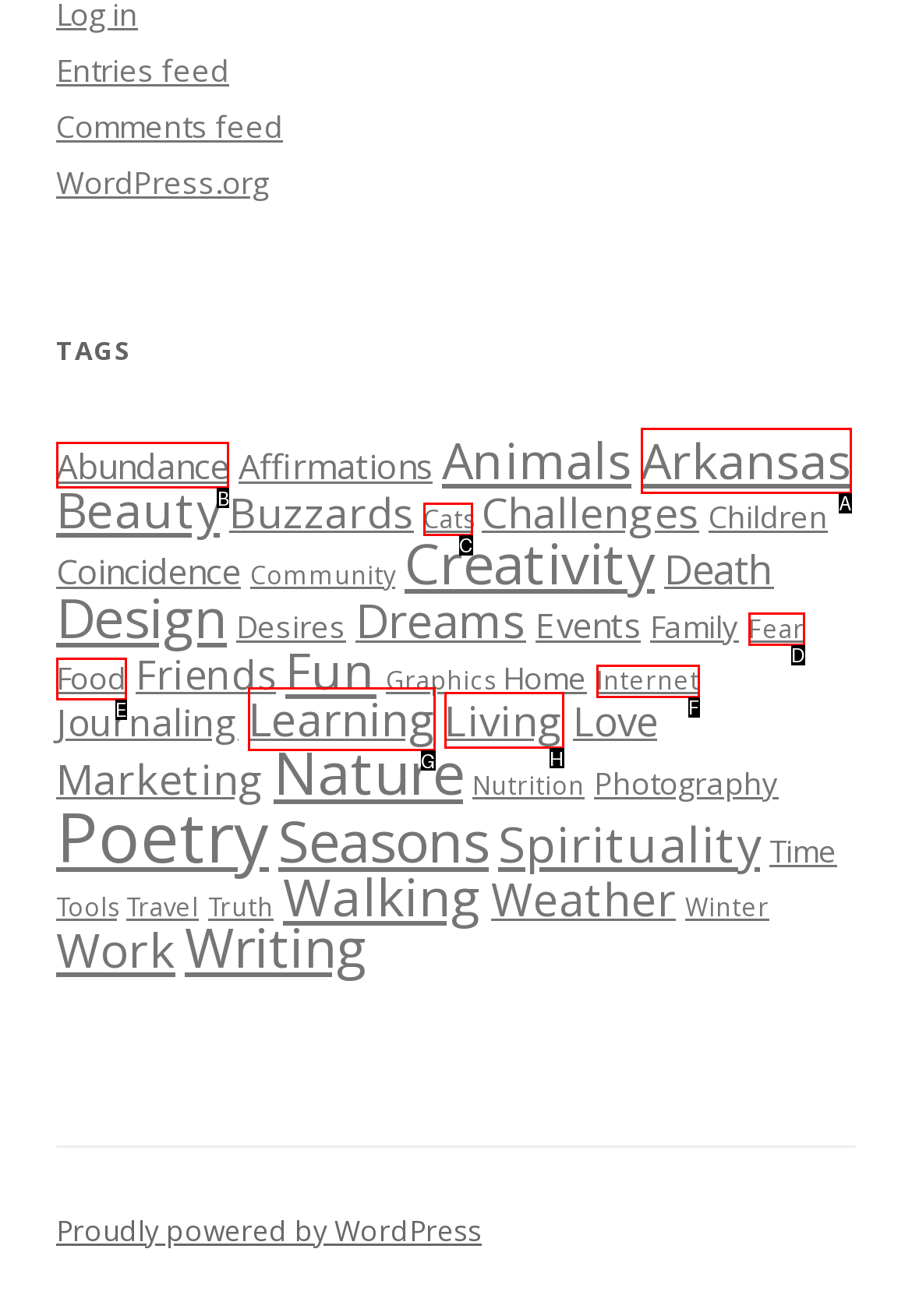From the options shown in the screenshot, tell me which lettered element I need to click to complete the task: Explore the 'Technology' category.

None